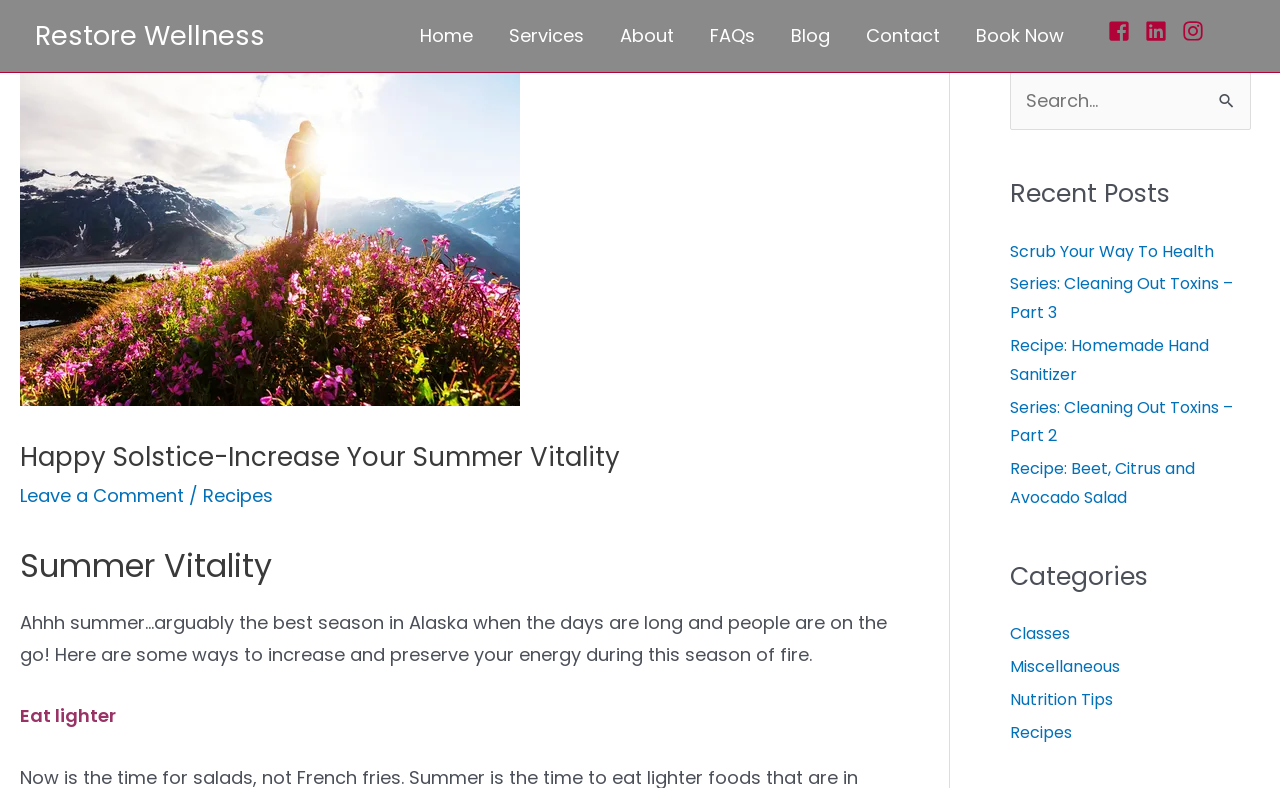Determine the bounding box coordinates of the clickable element to complete this instruction: "Read the 'Recent Posts'". Provide the coordinates in the format of four float numbers between 0 and 1, [left, top, right, bottom].

[0.789, 0.222, 0.977, 0.651]